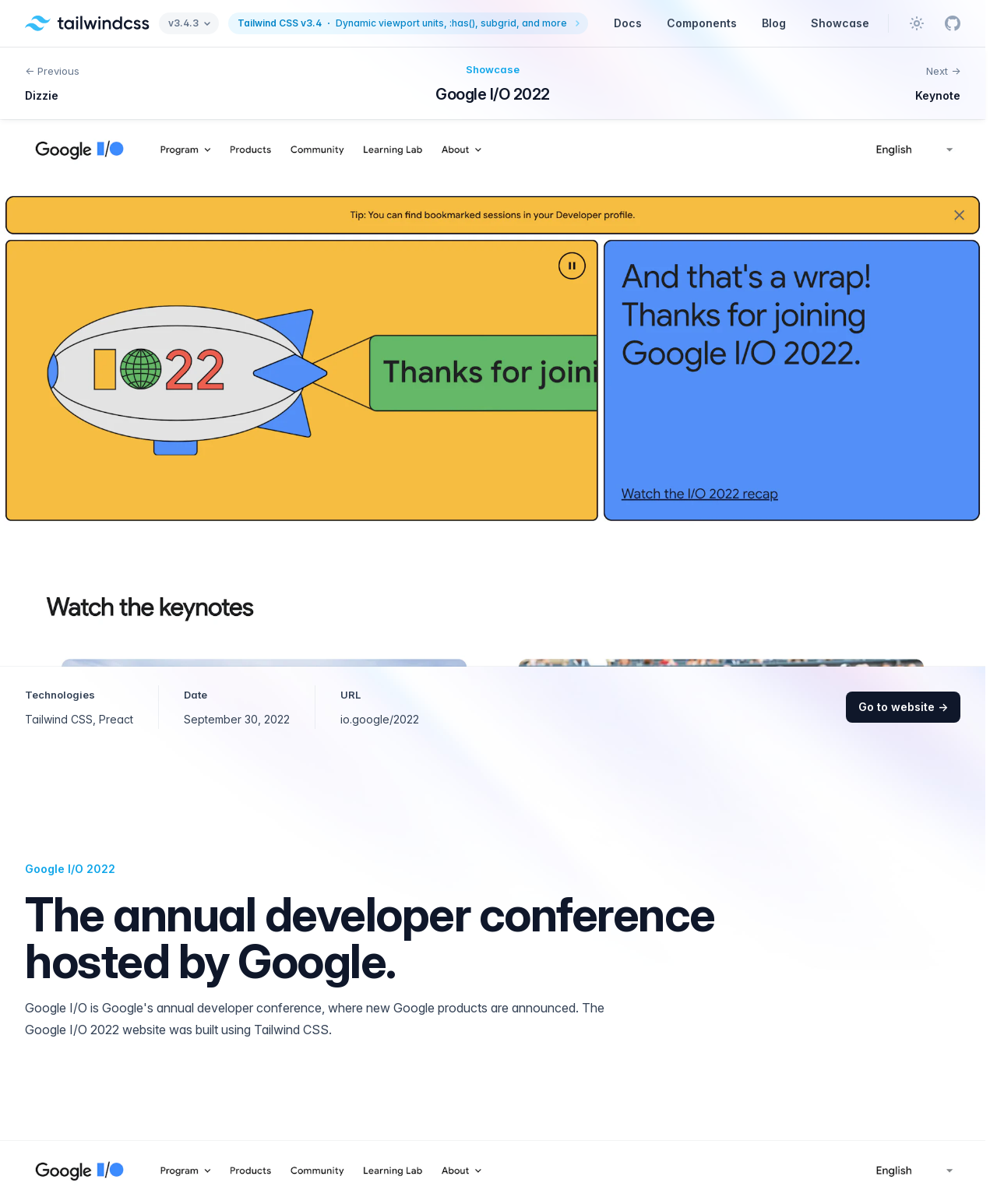Pinpoint the bounding box coordinates of the element you need to click to execute the following instruction: "Read the blog". The bounding box should be represented by four float numbers between 0 and 1, in the format [left, top, right, bottom].

[0.764, 0.014, 0.788, 0.025]